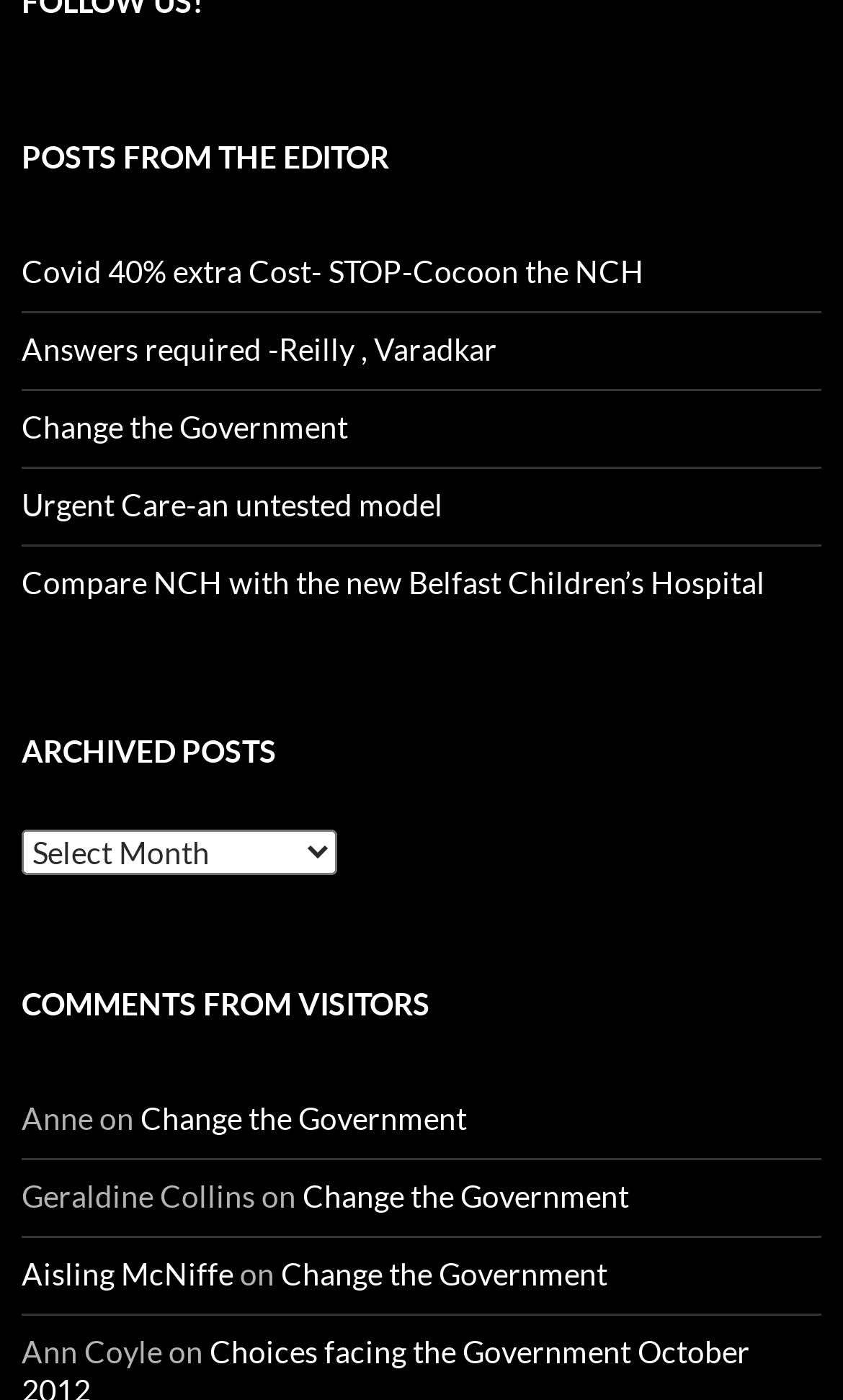Look at the image and write a detailed answer to the question: 
What is the second section title?

The second section title can be found below the 'Posts from the Editor' section, which is 'ARCHIVED POSTS'.